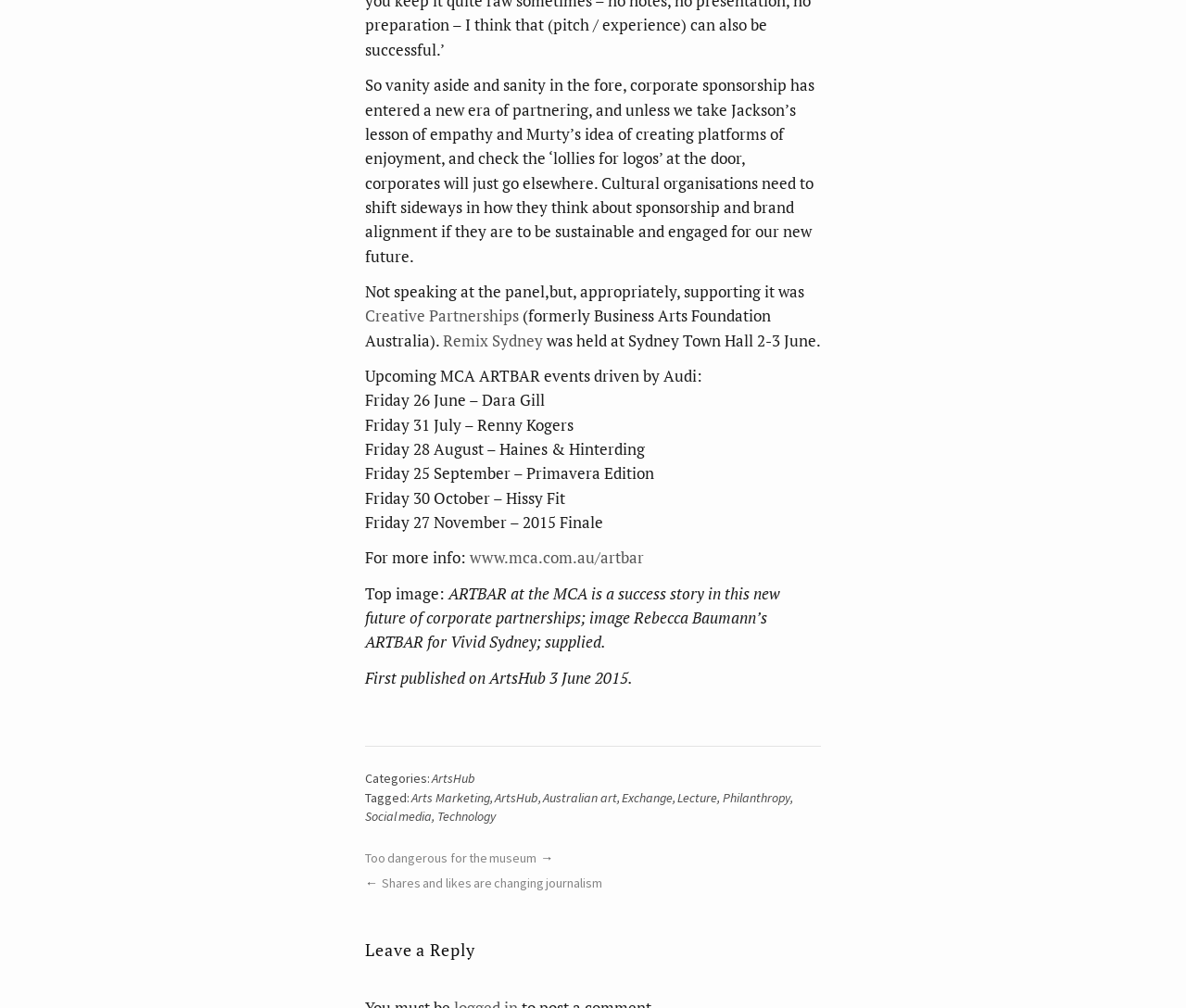Locate the bounding box coordinates of the item that should be clicked to fulfill the instruction: "Click on 'Creative Partnerships'".

[0.308, 0.303, 0.438, 0.324]